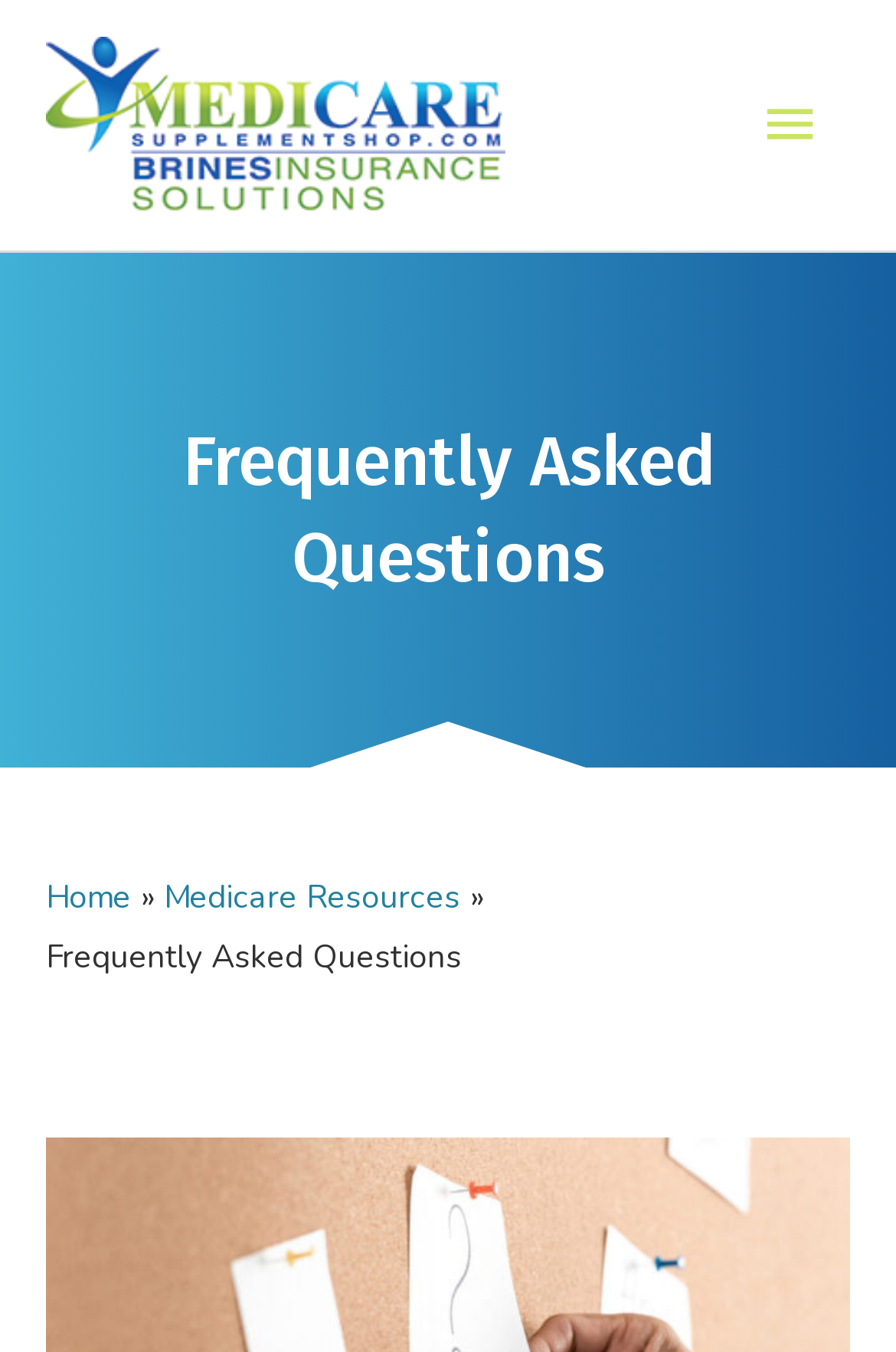Is the main menu button expanded?
Provide a short answer using one word or a brief phrase based on the image.

No